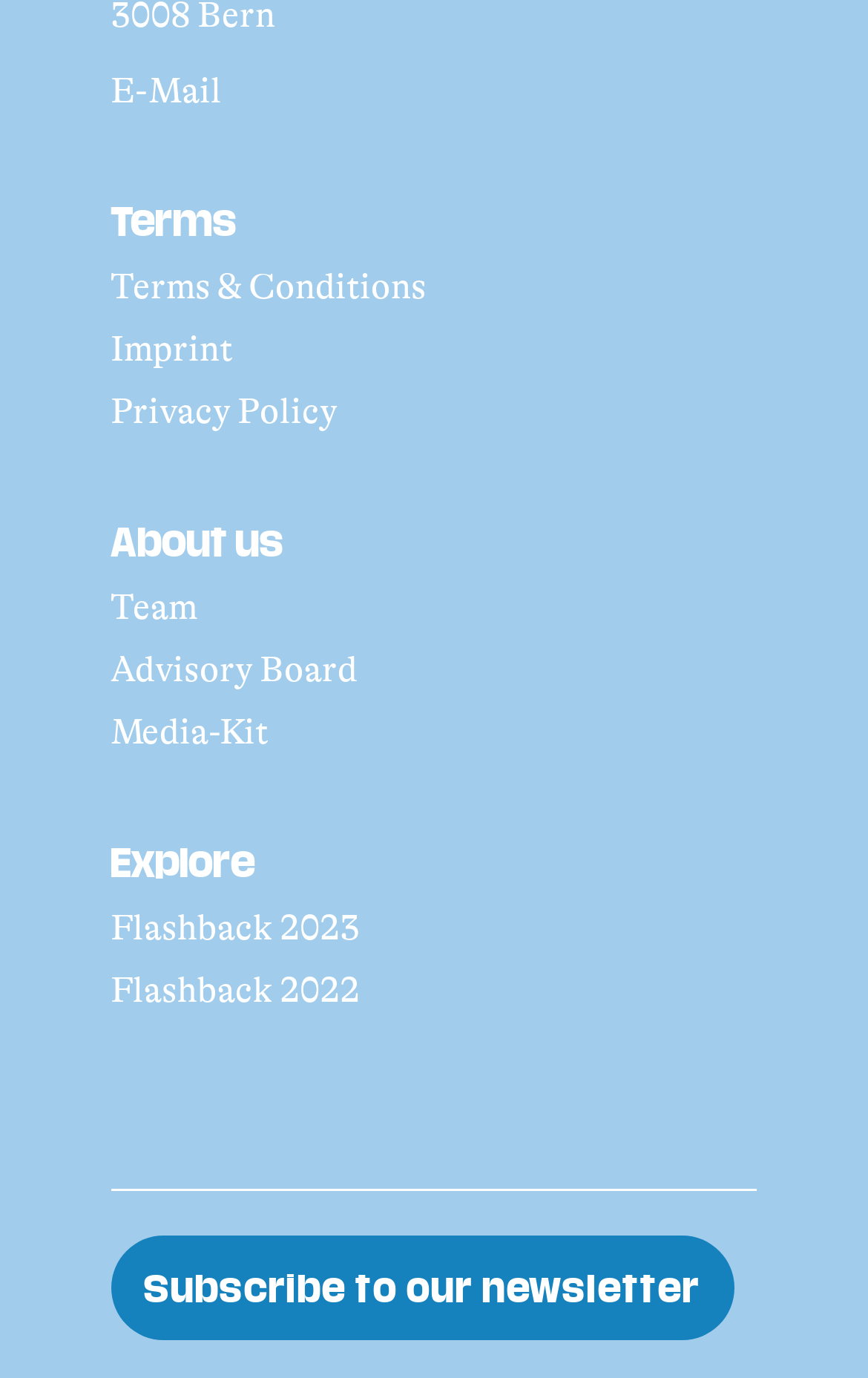Using the webpage screenshot, find the UI element described by Flashback 2023. Provide the bounding box coordinates in the format (top-left x, top-left y, bottom-right x, bottom-right y), ensuring all values are floating point numbers between 0 and 1.

[0.128, 0.66, 0.415, 0.689]